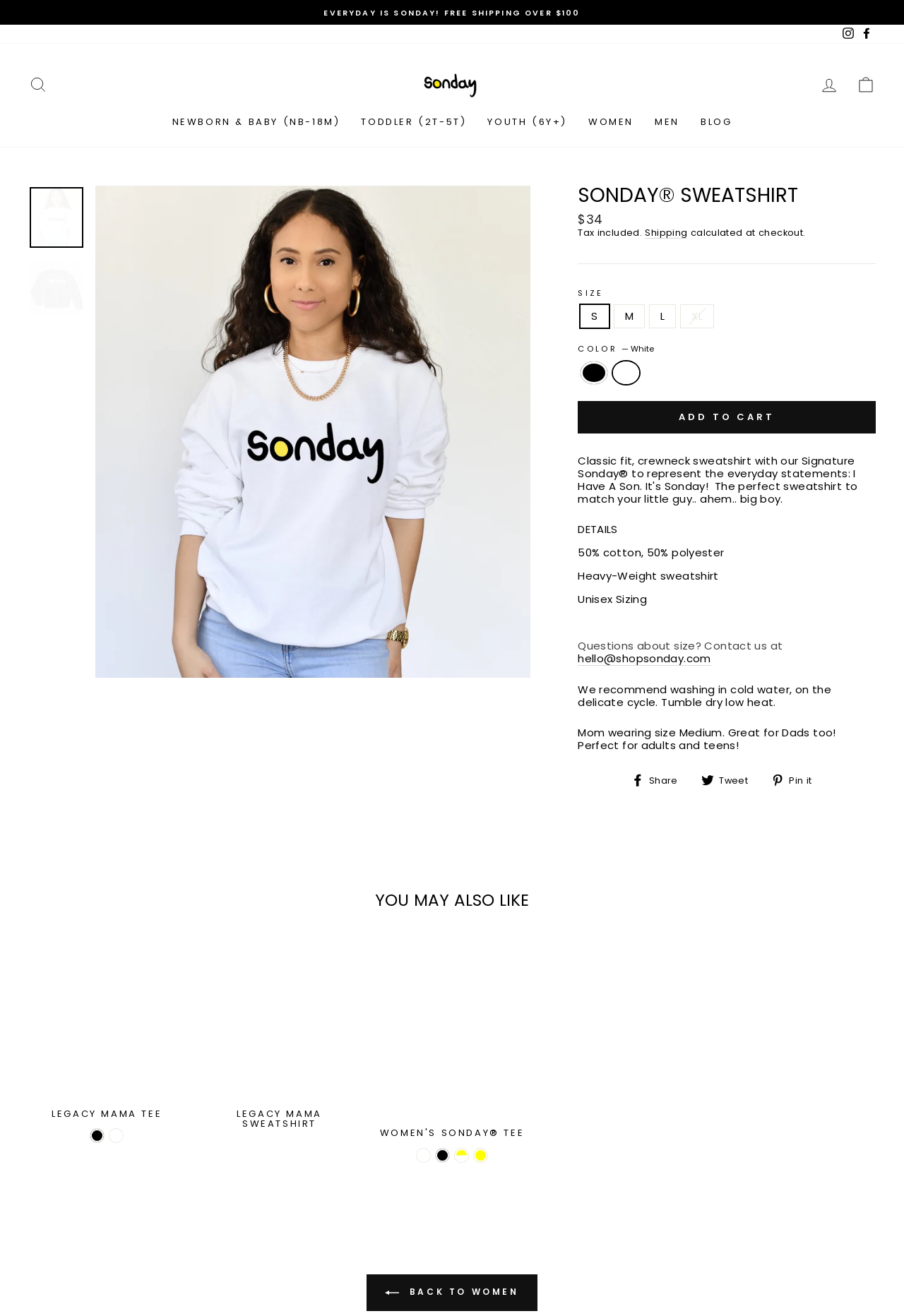What is the recommended washing method for the sweatshirt?
Look at the screenshot and respond with a single word or phrase.

Cold water, delicate cycle